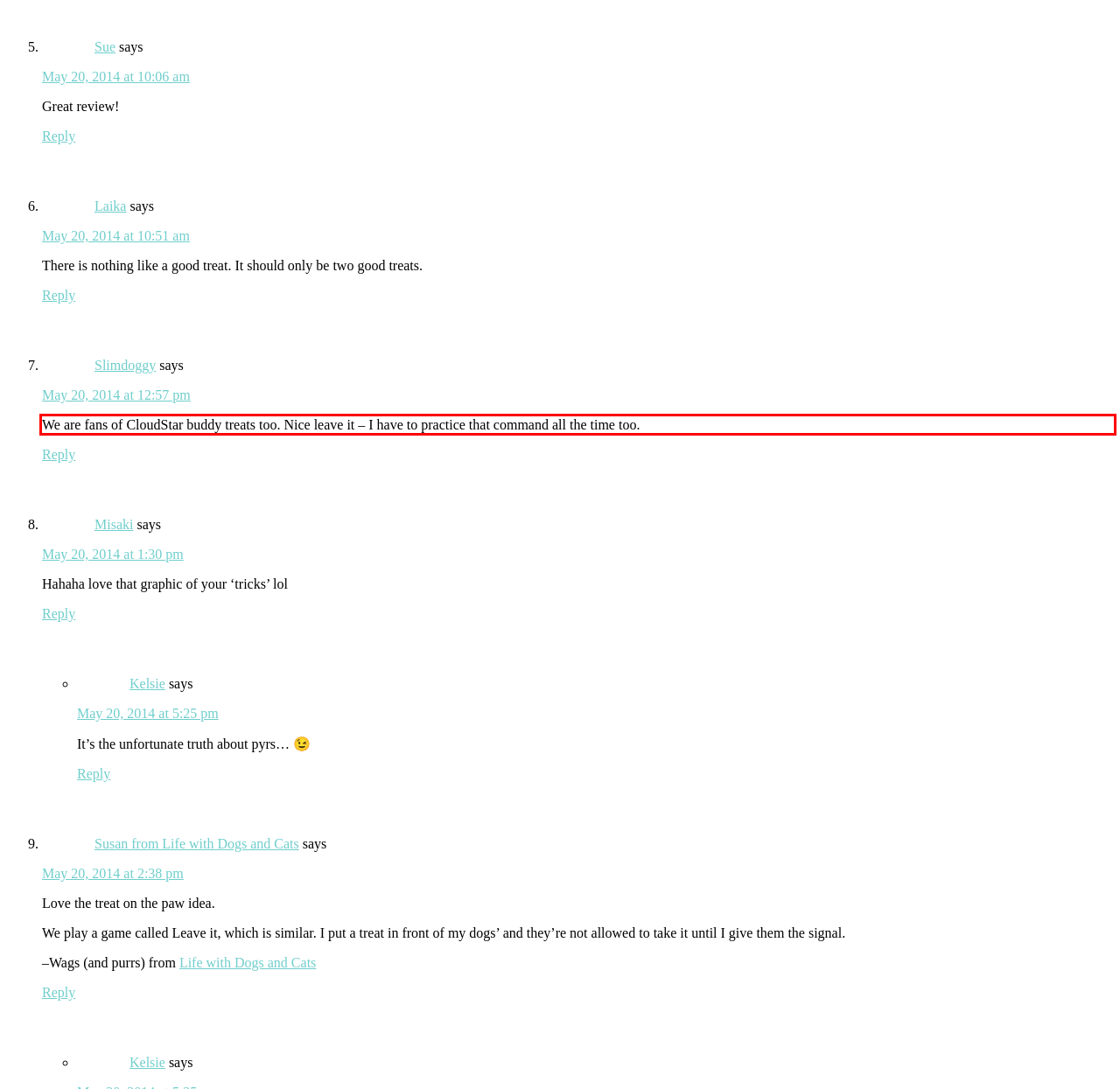Please recognize and transcribe the text located inside the red bounding box in the webpage image.

We are fans of CloudStar buddy treats too. Nice leave it – I have to practice that command all the time too.